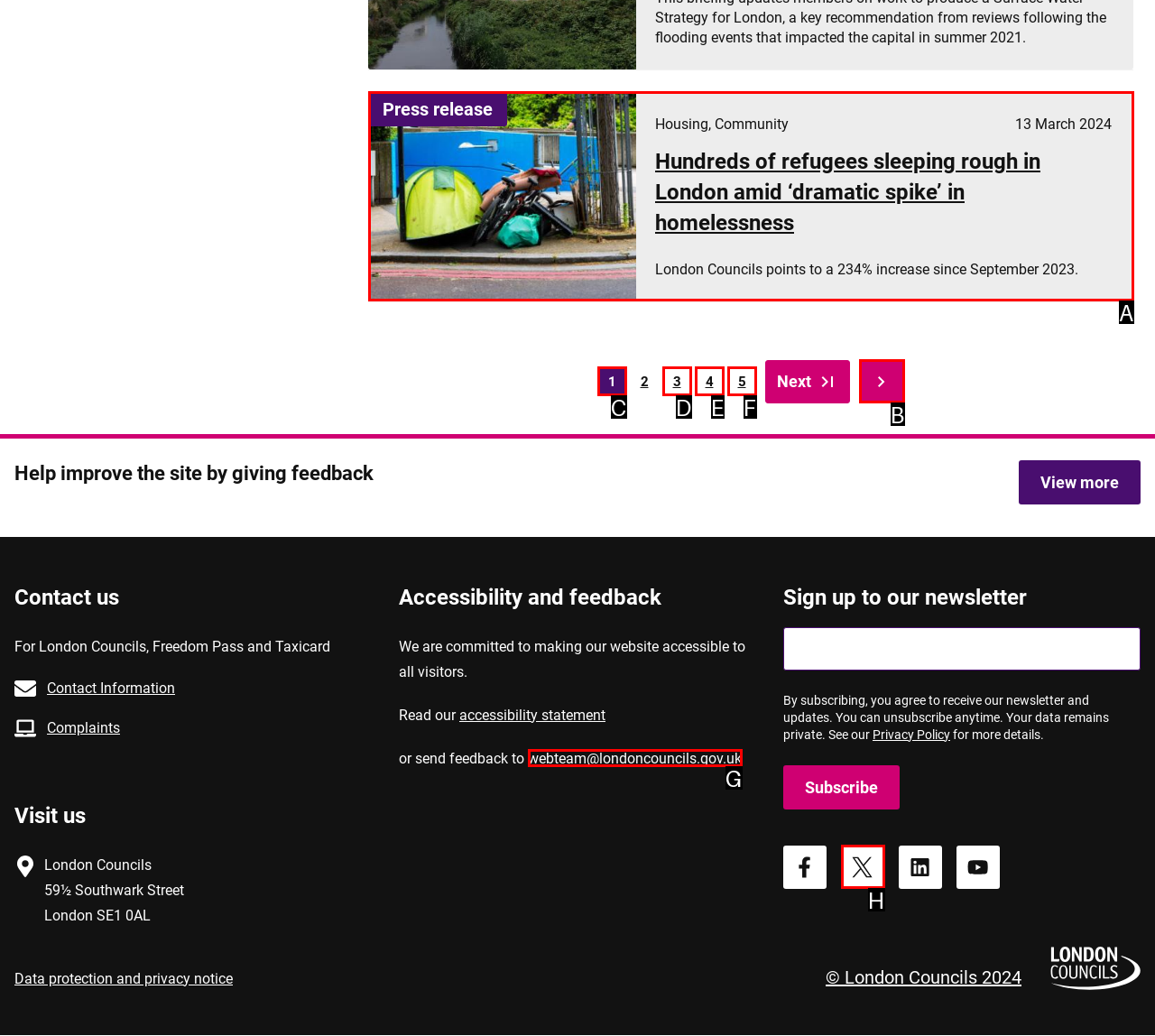Please select the letter of the HTML element that fits the description: (link is external). Answer with the option's letter directly.

H